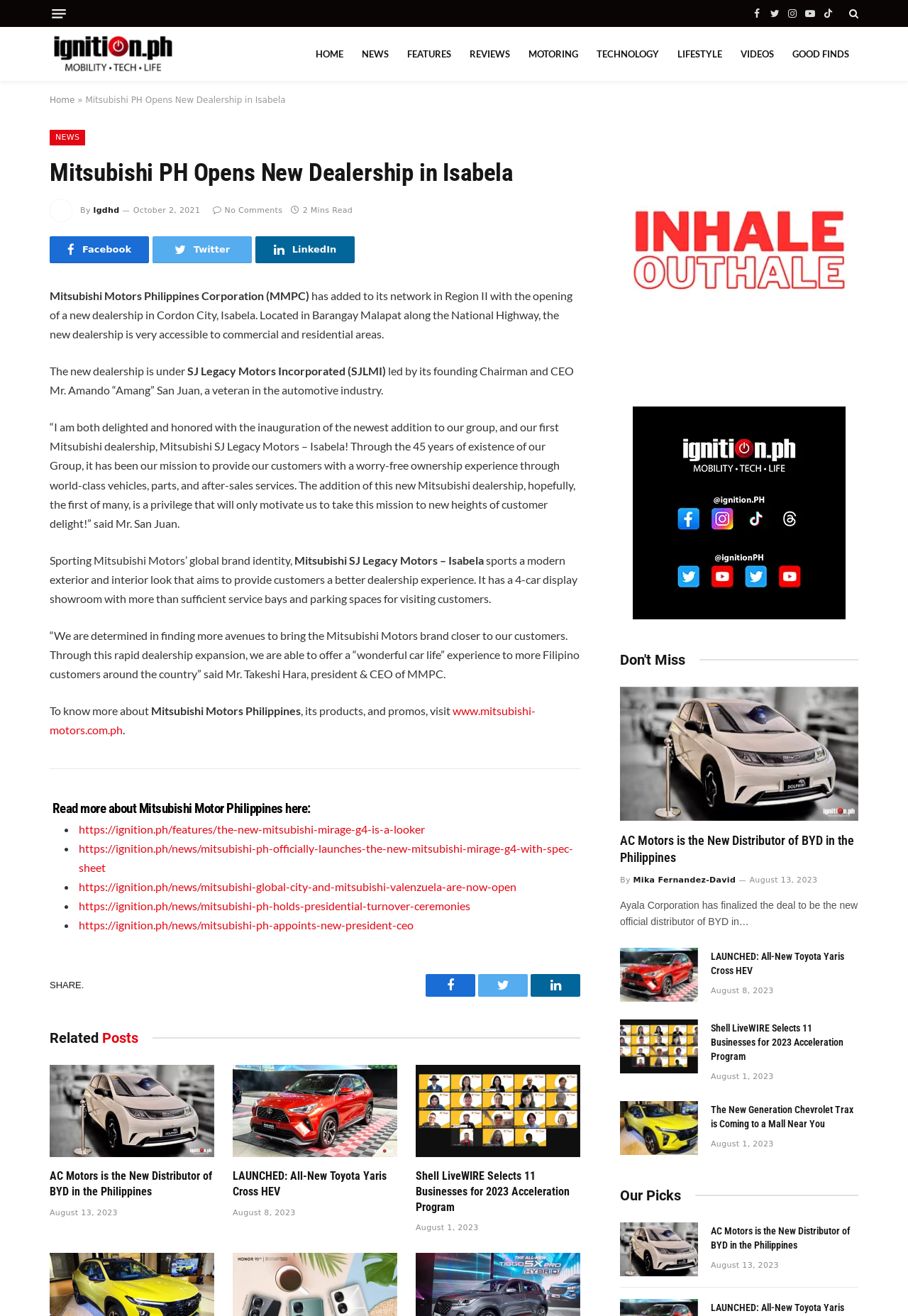Where is the new dealership located?
Provide an in-depth and detailed answer to the question.

The location of the new dealership can be found in the article section of the webpage, where it is stated that 'Located in Barangay Malapat along the National Highway, the new dealership is very accessible to commercial and residential areas.'